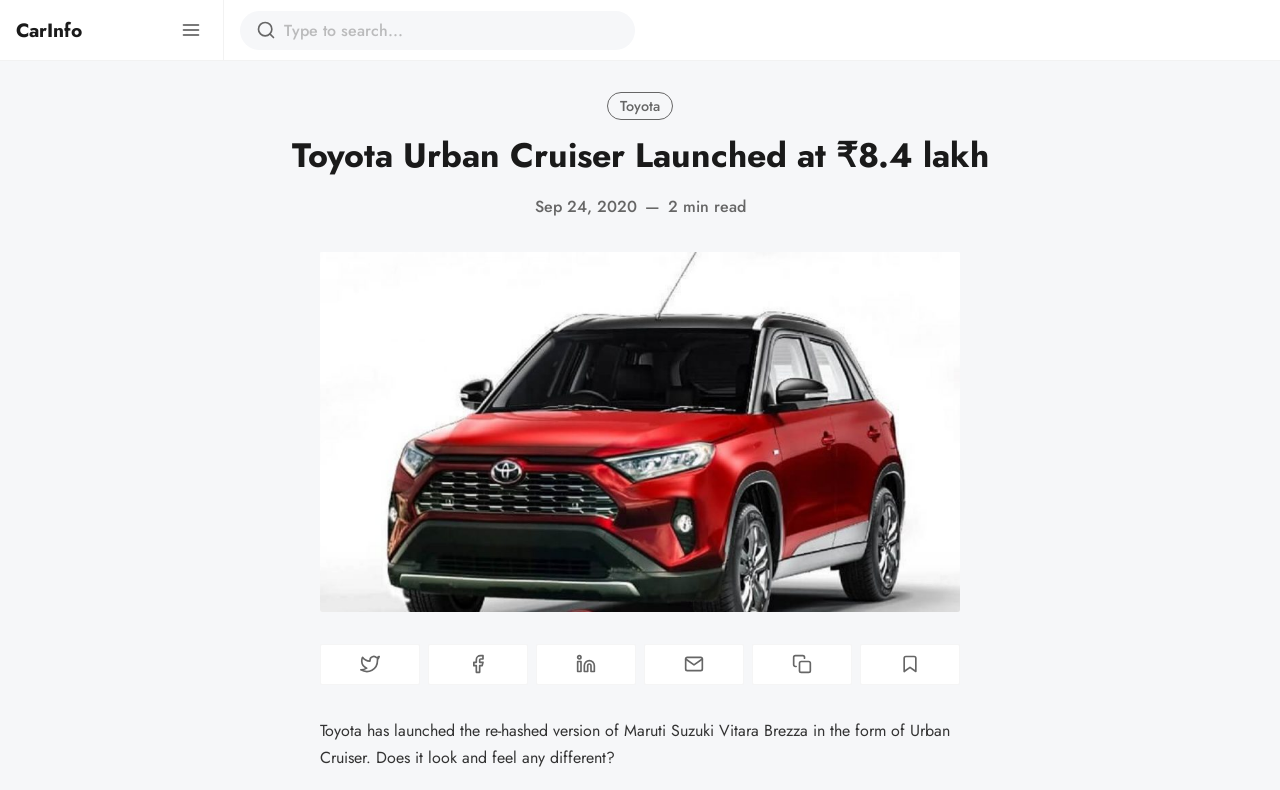Answer briefly with one word or phrase:
What is the price of Toyota Urban Cruiser?

₹8.4 lakh